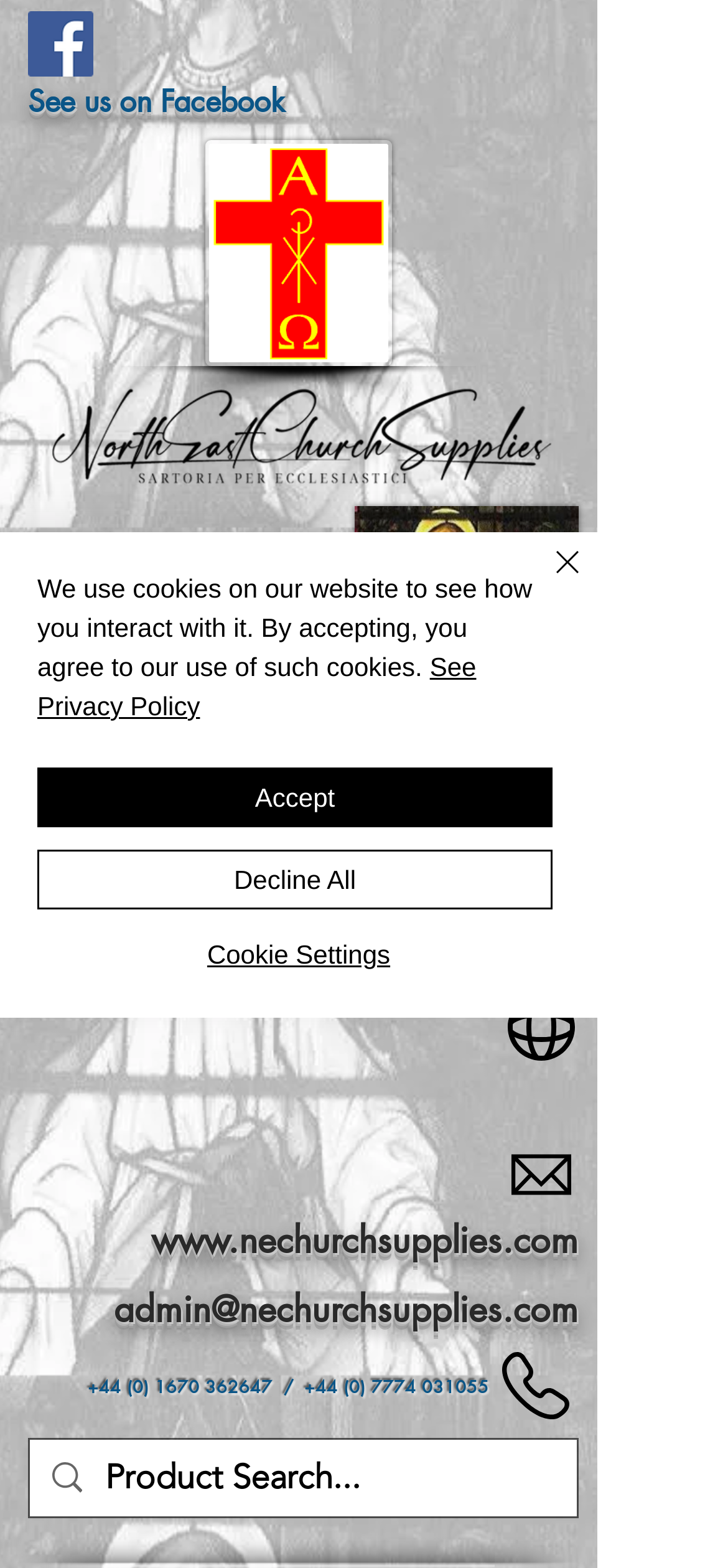Analyze the image and give a detailed response to the question:
What is the name of the church supply company?

I determined the answer by looking at the link element with the text 'North East Church Supplies' which appears multiple times on the webpage, indicating that it is the name of the company.